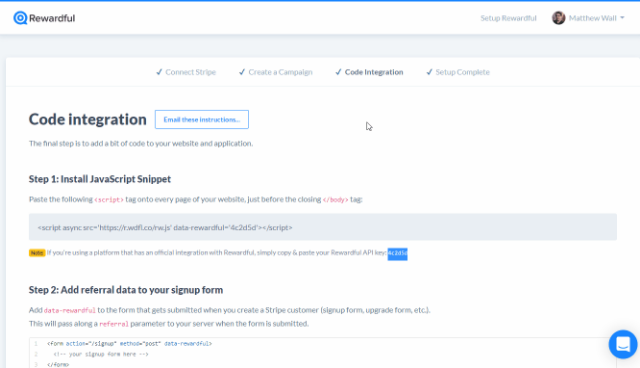What type of customers is referral data important for?
Answer the question using a single word or phrase, according to the image.

Stripe customers